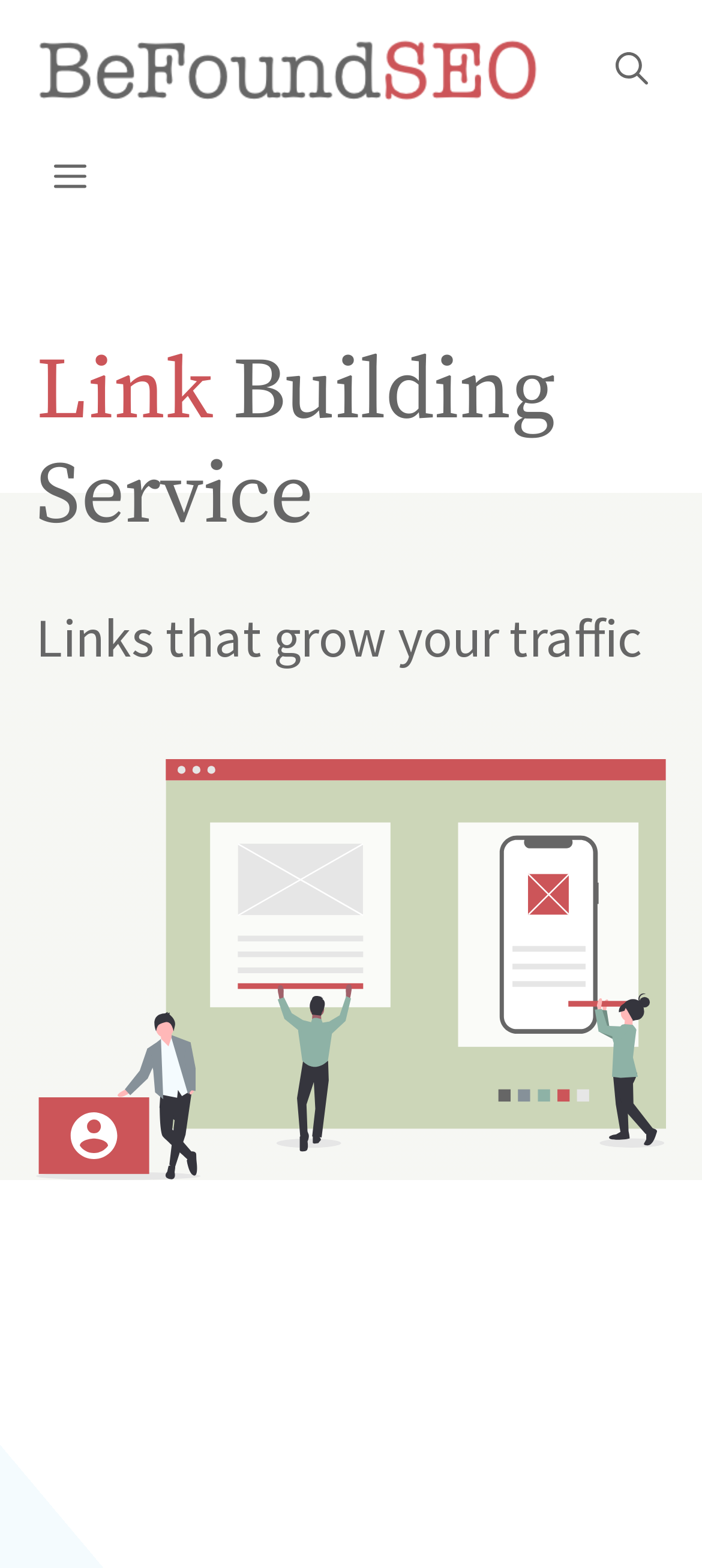Detail the features and information presented on the webpage.

The webpage is about BeFound.ie, a company providing link building services in Dublin, Ireland, to improve website SEO. At the top left, there is a logo of BeFound SEO, which is an image and a link. Next to the logo, there is a "Menu" button. On the top right, there is a link to "Open Search Bar". 

Below the top section, there is a heading that reads "Link Building Service" with a highlighted text "Link Building". Underneath the heading, there is a paragraph of text that says "Links that grow your traffic". Below the text, there is a figure or an image.